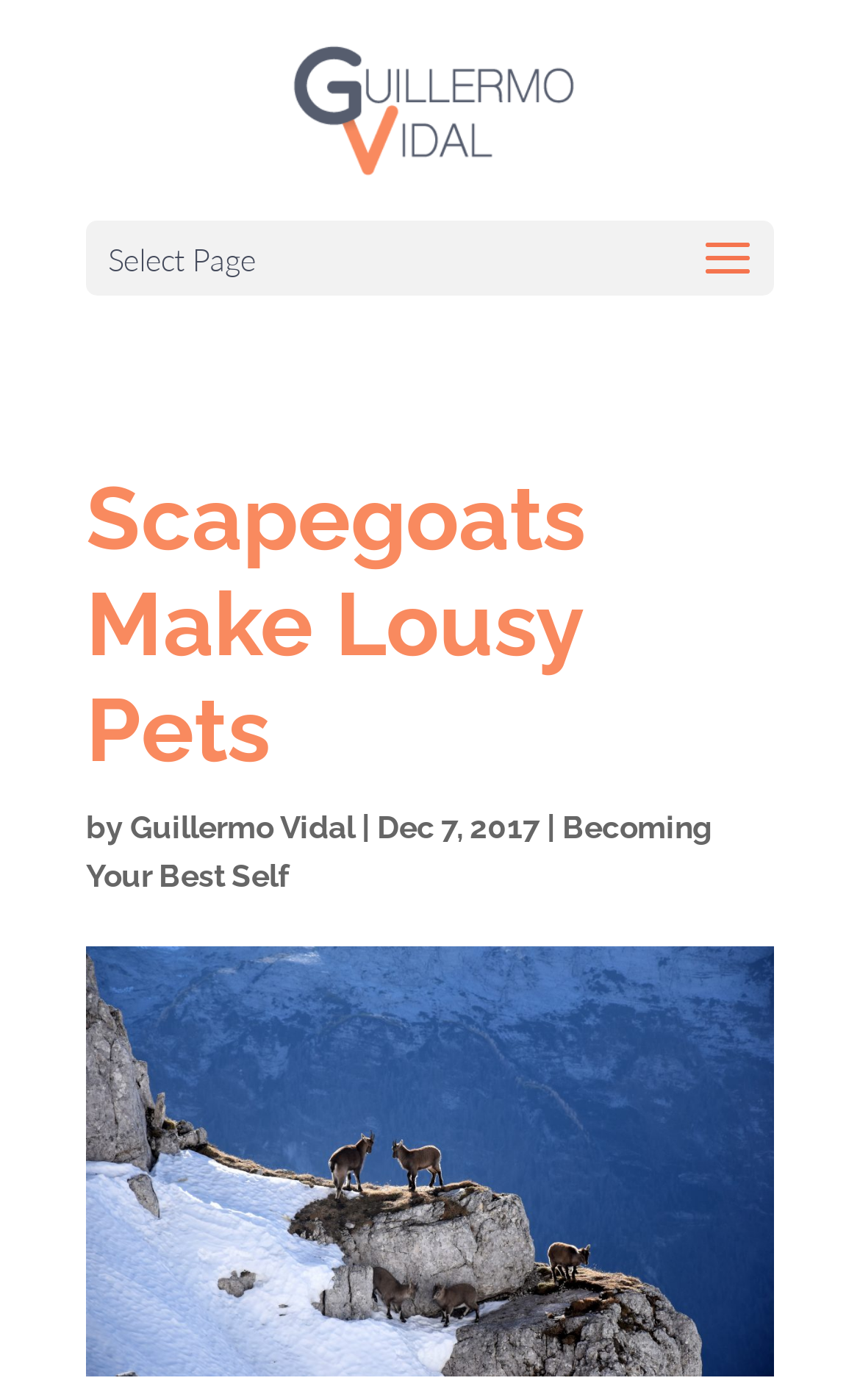Given the element description alt="Guillermo Vidal", specify the bounding box coordinates of the corresponding UI element in the format (top-left x, top-left y, bottom-right x, bottom-right y). All values must be between 0 and 1.

[0.338, 0.057, 0.67, 0.092]